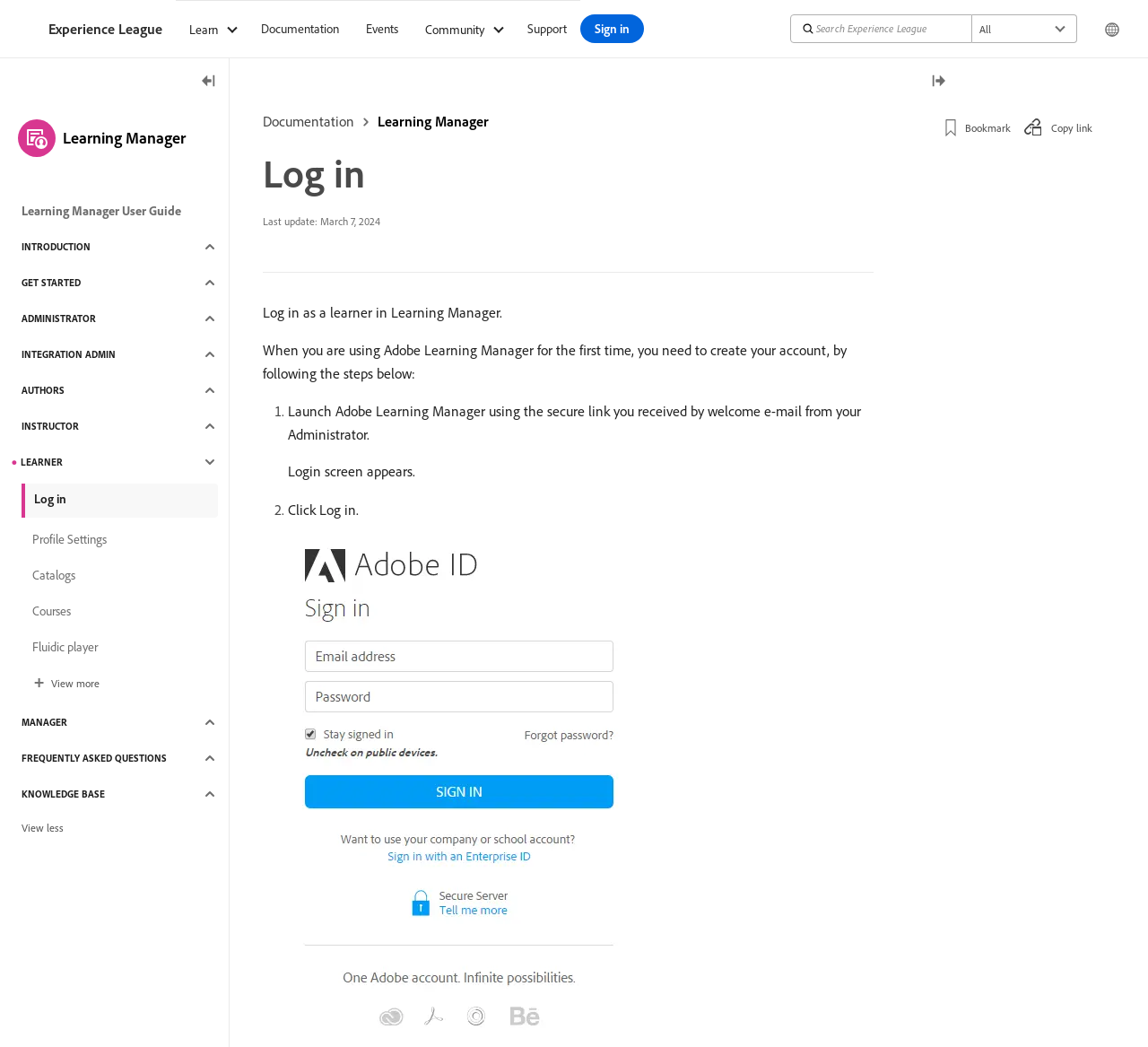Please provide a comprehensive answer to the question based on the screenshot: What is the current date mentioned on the webpage?

The webpage mentions the last update date, which is March 7, 2024. This date is likely to be the date when the webpage content was last updated or modified.